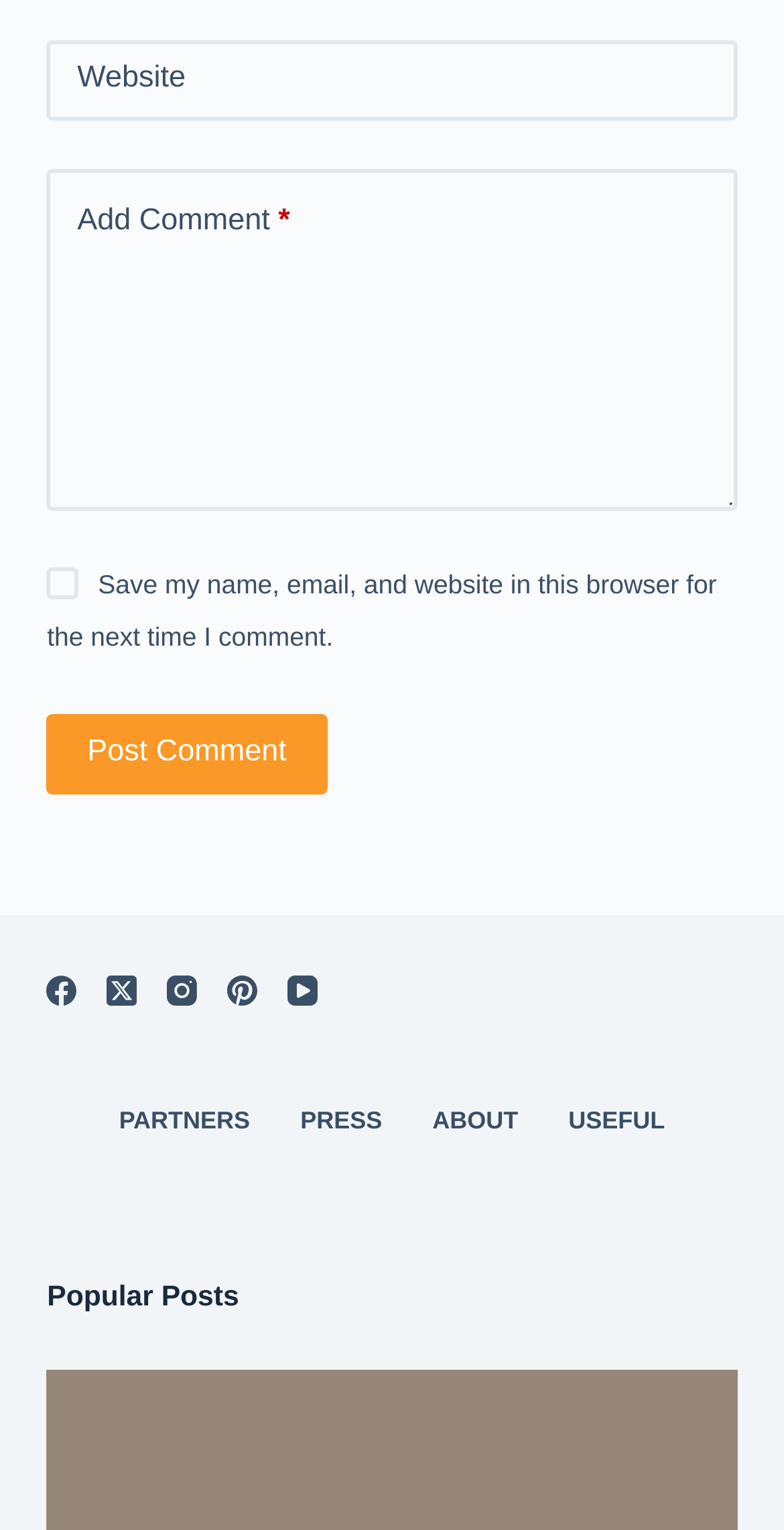What type of menu is present in the footer?
Provide a detailed and well-explained answer to the question.

The footer menu is denoted by a menubar element with an orientation of horizontal, which implies that it contains a list of menu items arranged horizontally. This menu likely provides quick access to important sections of the website, such as 'PARTNERS', 'PRESS', 'ABOUT', and 'USEFUL'.